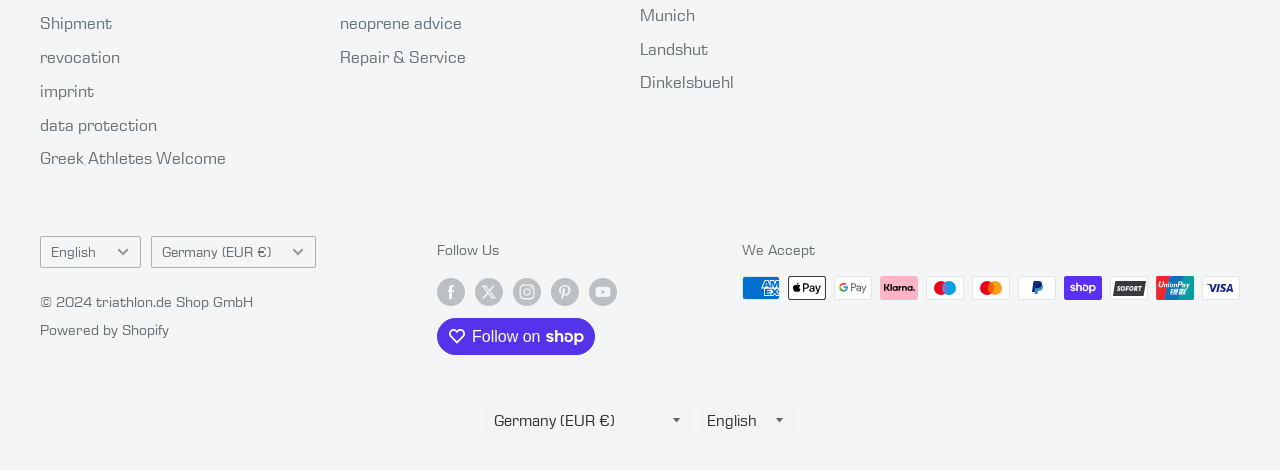Please identify the bounding box coordinates of the element on the webpage that should be clicked to follow this instruction: "Choose Germany (EUR €) as country/region". The bounding box coordinates should be given as four float numbers between 0 and 1, formatted as [left, top, right, bottom].

[0.118, 0.502, 0.247, 0.571]